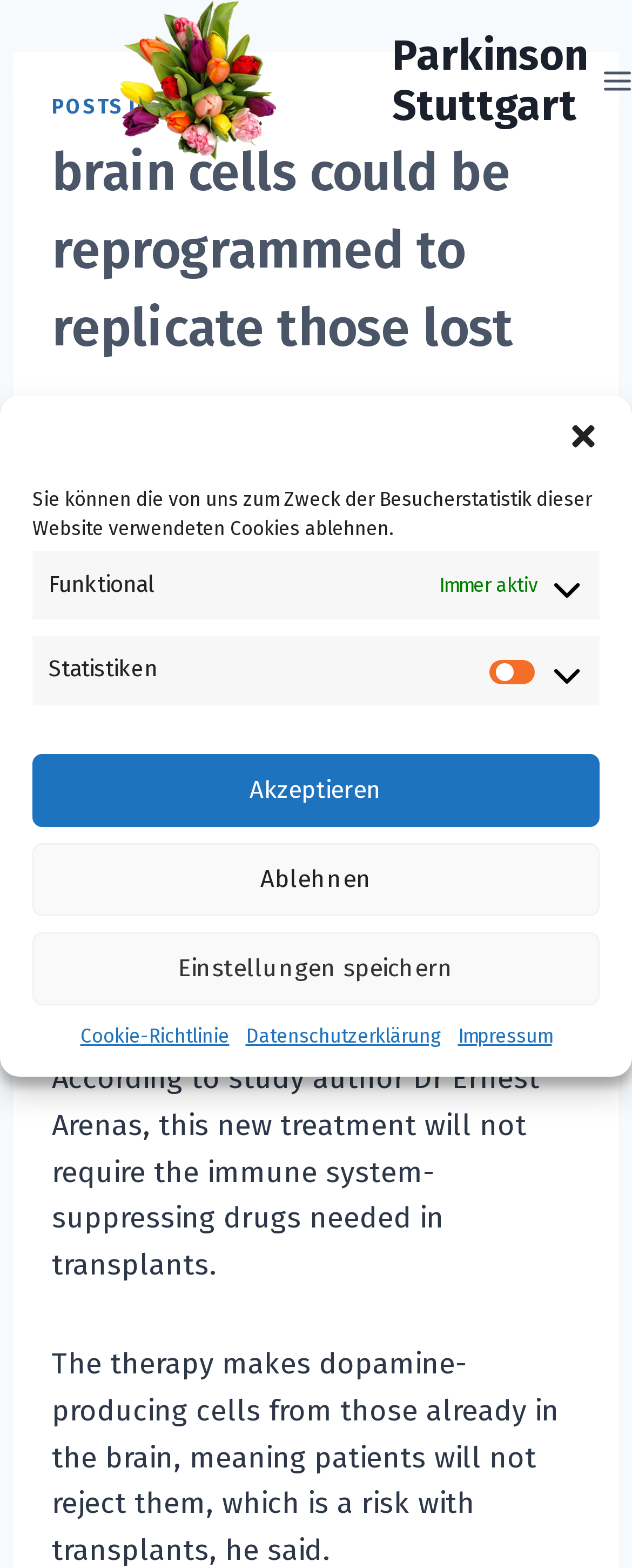Show the bounding box coordinates of the region that should be clicked to follow the instruction: "click the link to view imprint."

[0.724, 0.651, 0.873, 0.671]